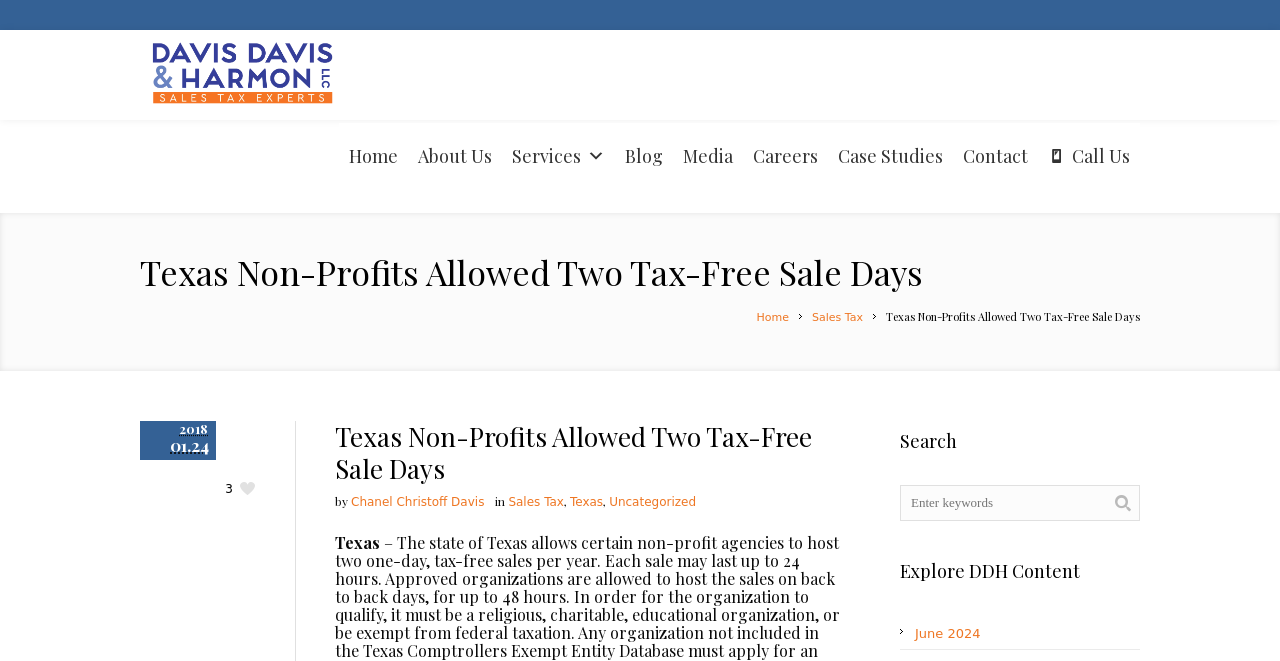Given the description "Media", provide the bounding box coordinates of the corresponding UI element.

[0.526, 0.186, 0.58, 0.284]